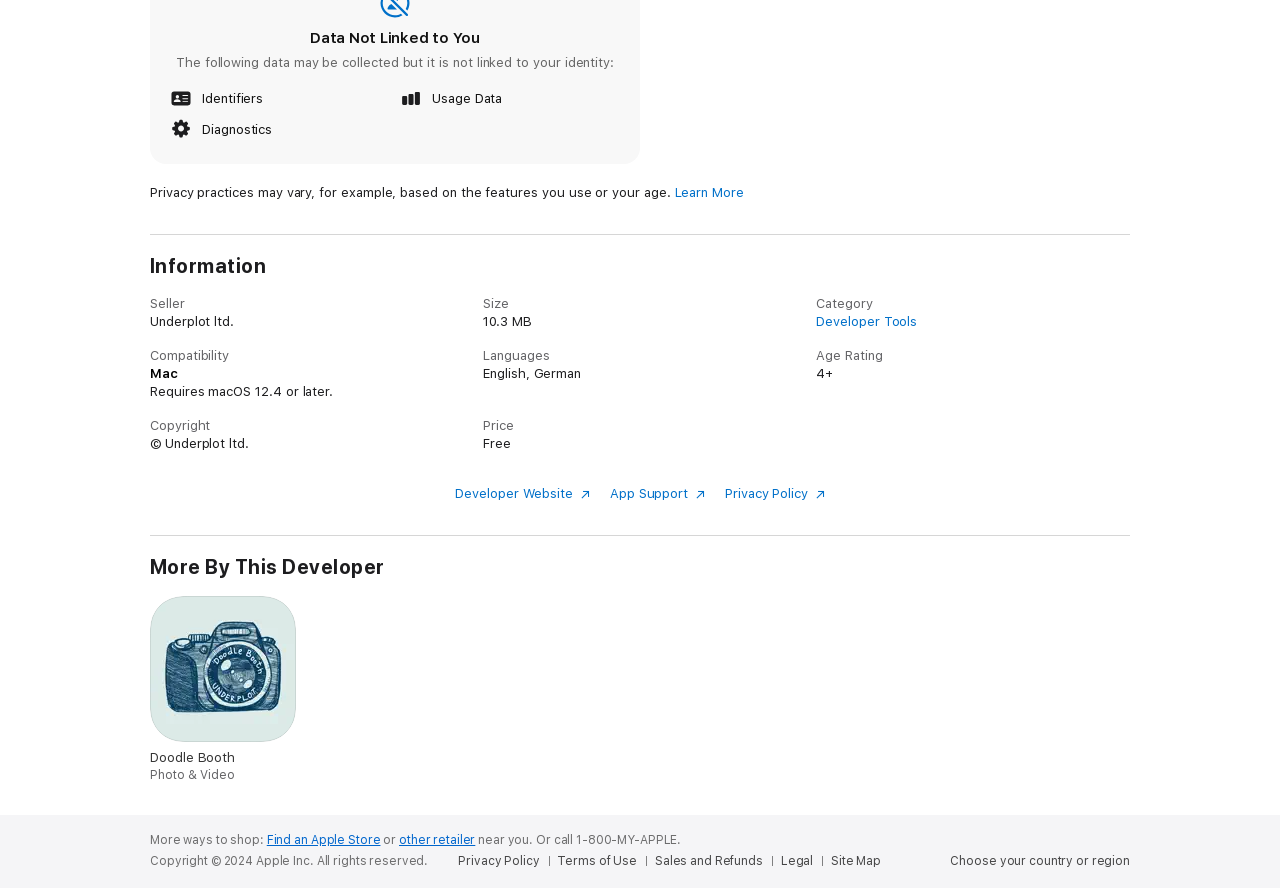Locate the bounding box coordinates of the area to click to fulfill this instruction: "Explore more apps by this developer". The bounding box should be presented as four float numbers between 0 and 1, in the order [left, top, right, bottom].

[0.117, 0.671, 0.232, 0.881]